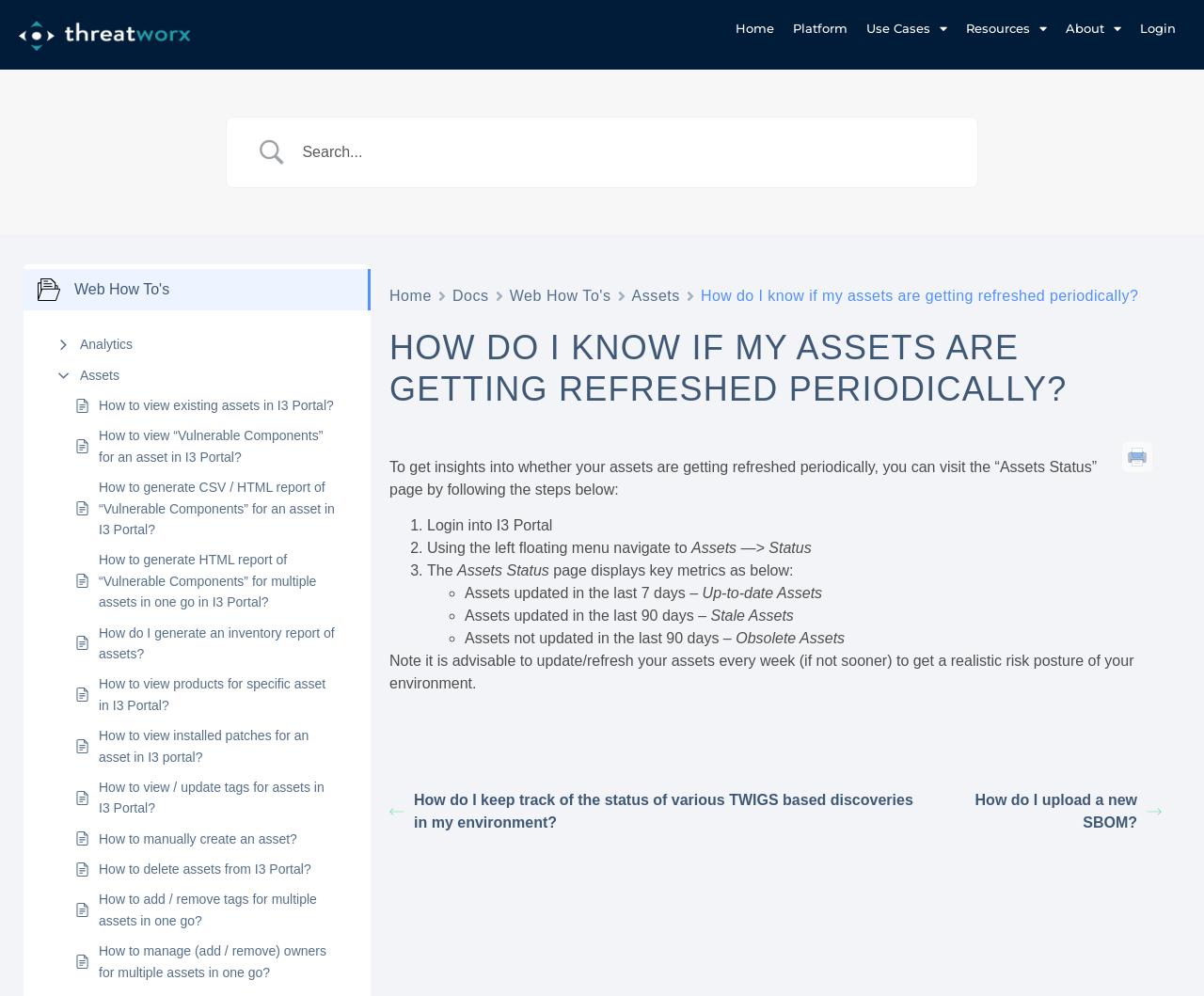Please find the bounding box for the following UI element description. Provide the coordinates in (top-left x, top-left y, bottom-right x, bottom-right y) format, with values between 0 and 1: Login

[0.939, 0.019, 0.984, 0.038]